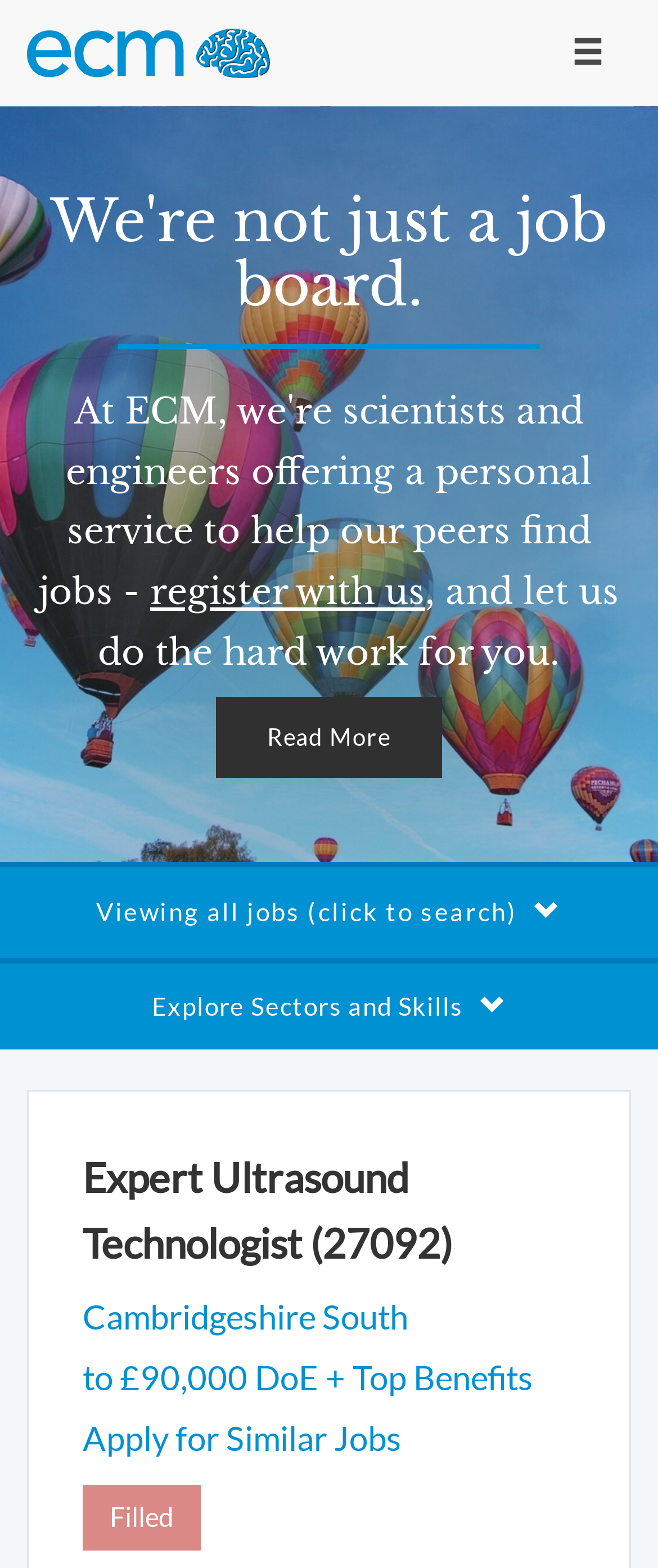For the given element description Read More, determine the bounding box coordinates of the UI element. The coordinates should follow the format (top-left x, top-left y, bottom-right x, bottom-right y) and be within the range of 0 to 1.

[0.329, 0.445, 0.671, 0.496]